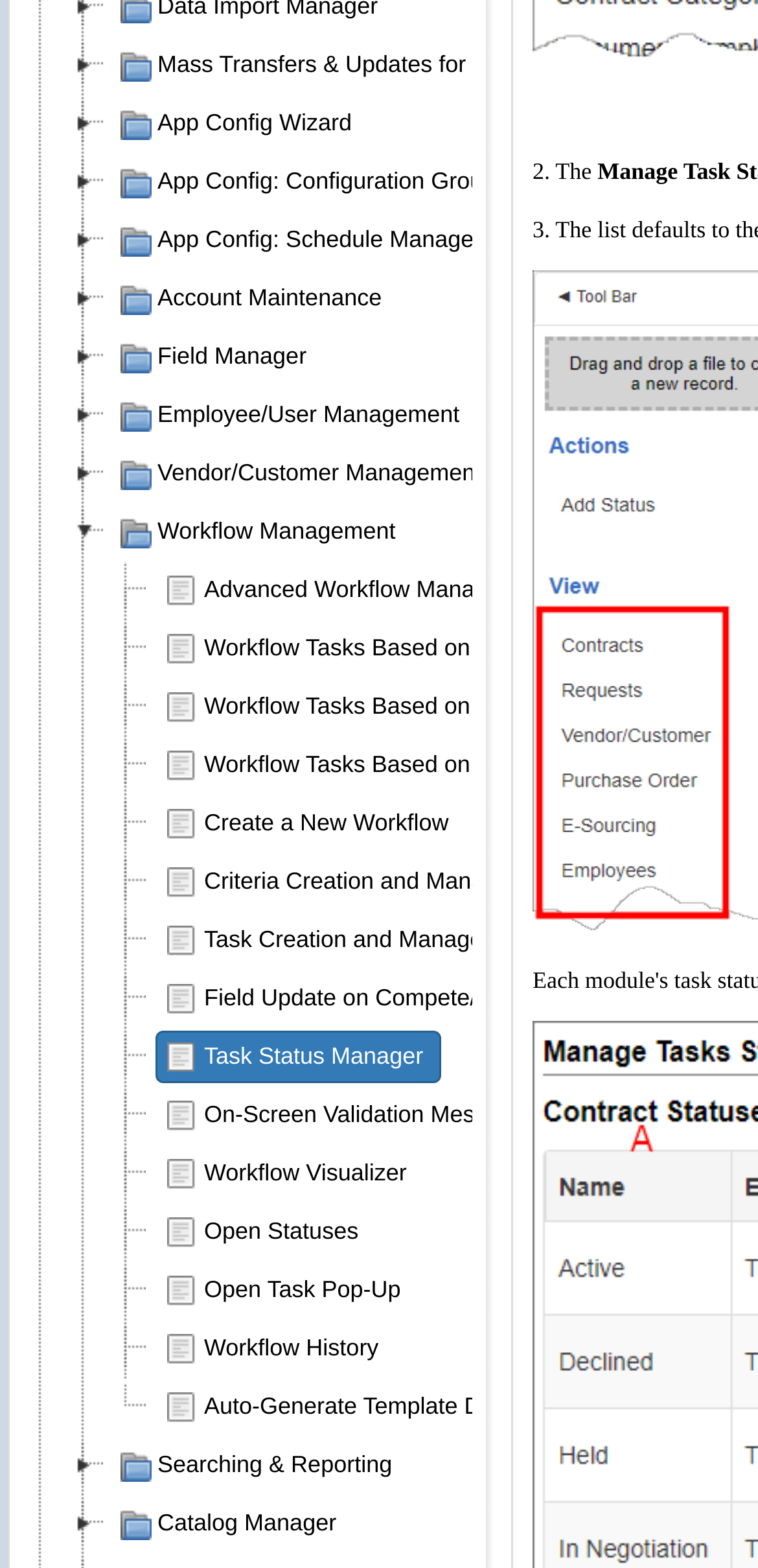Could you specify the bounding box coordinates for the clickable section to complete the following instruction: "Manage Catalog"?

[0.144, 0.955, 0.467, 0.989]